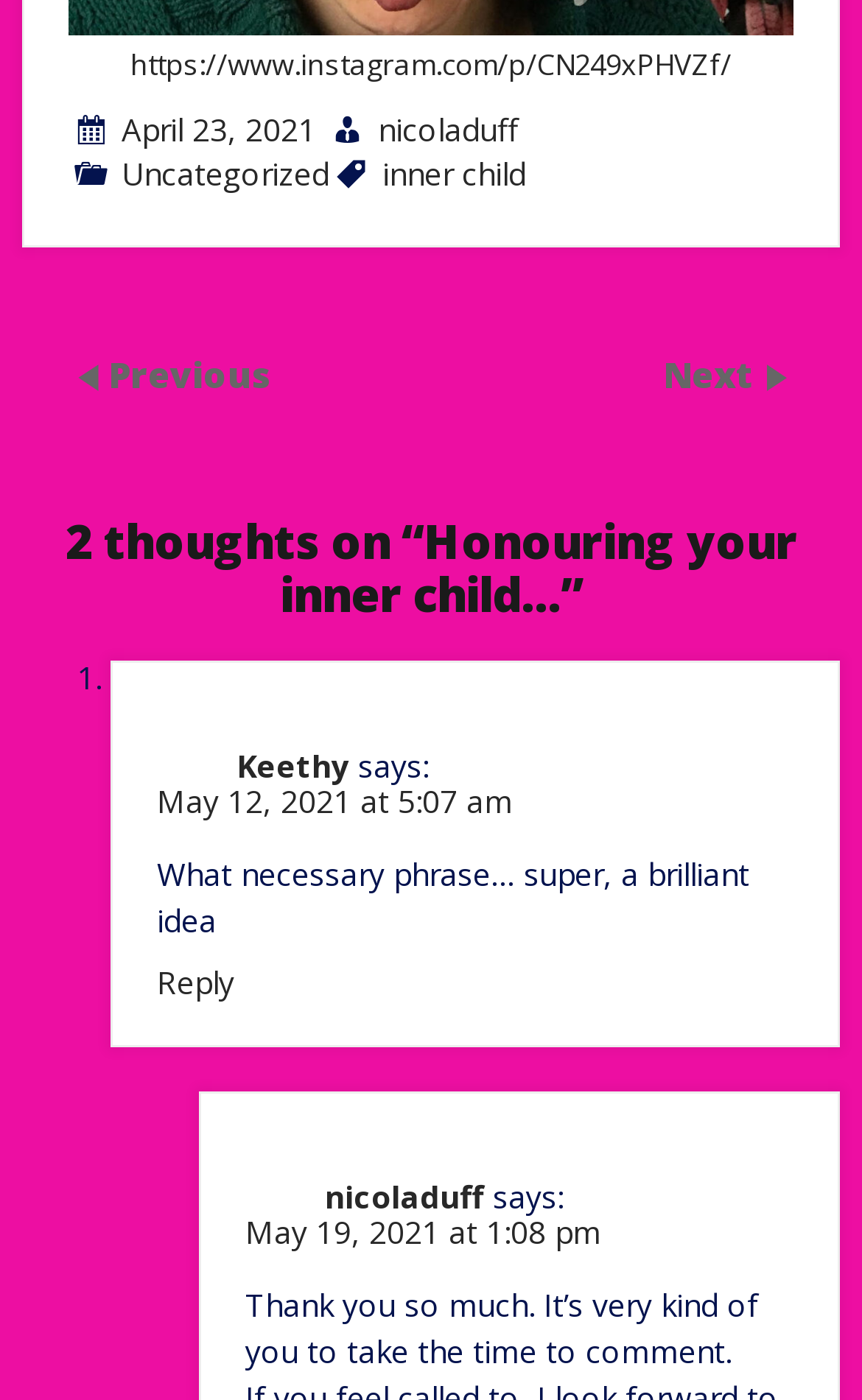Identify the bounding box coordinates of the section to be clicked to complete the task described by the following instruction: "View previous posts". The coordinates should be four float numbers between 0 and 1, formatted as [left, top, right, bottom].

[0.126, 0.251, 0.315, 0.286]